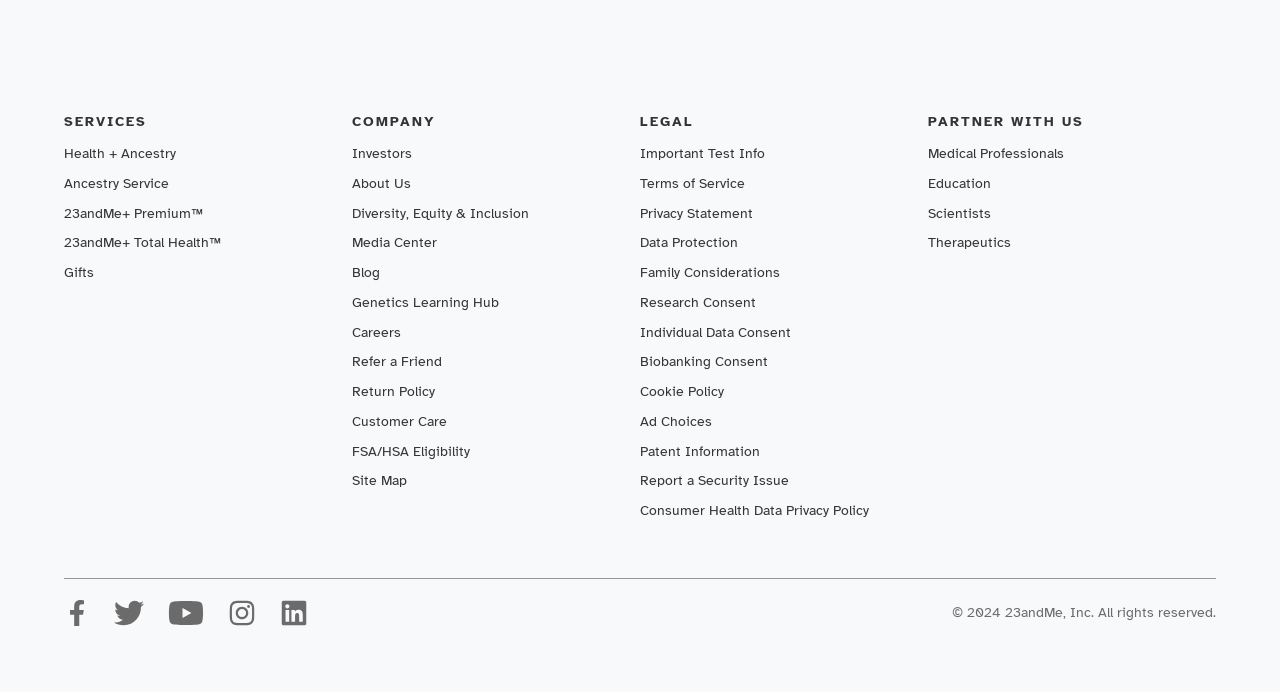Reply to the question below using a single word or brief phrase:
What is the name of the company?

23andMe